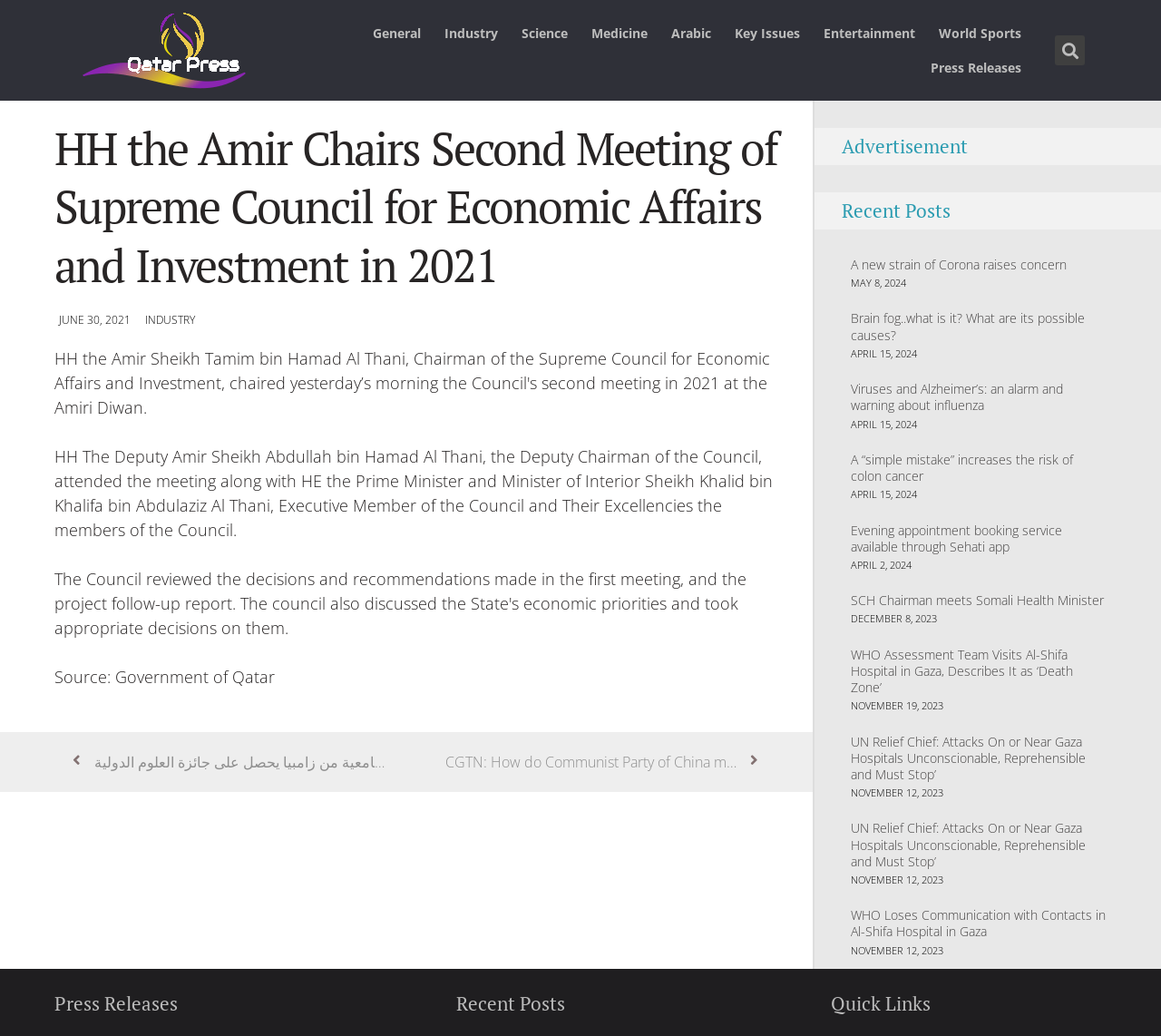Please identify the bounding box coordinates of the region to click in order to complete the given instruction: "Search for something". The coordinates should be four float numbers between 0 and 1, i.e., [left, top, right, bottom].

[0.906, 0.034, 0.934, 0.063]